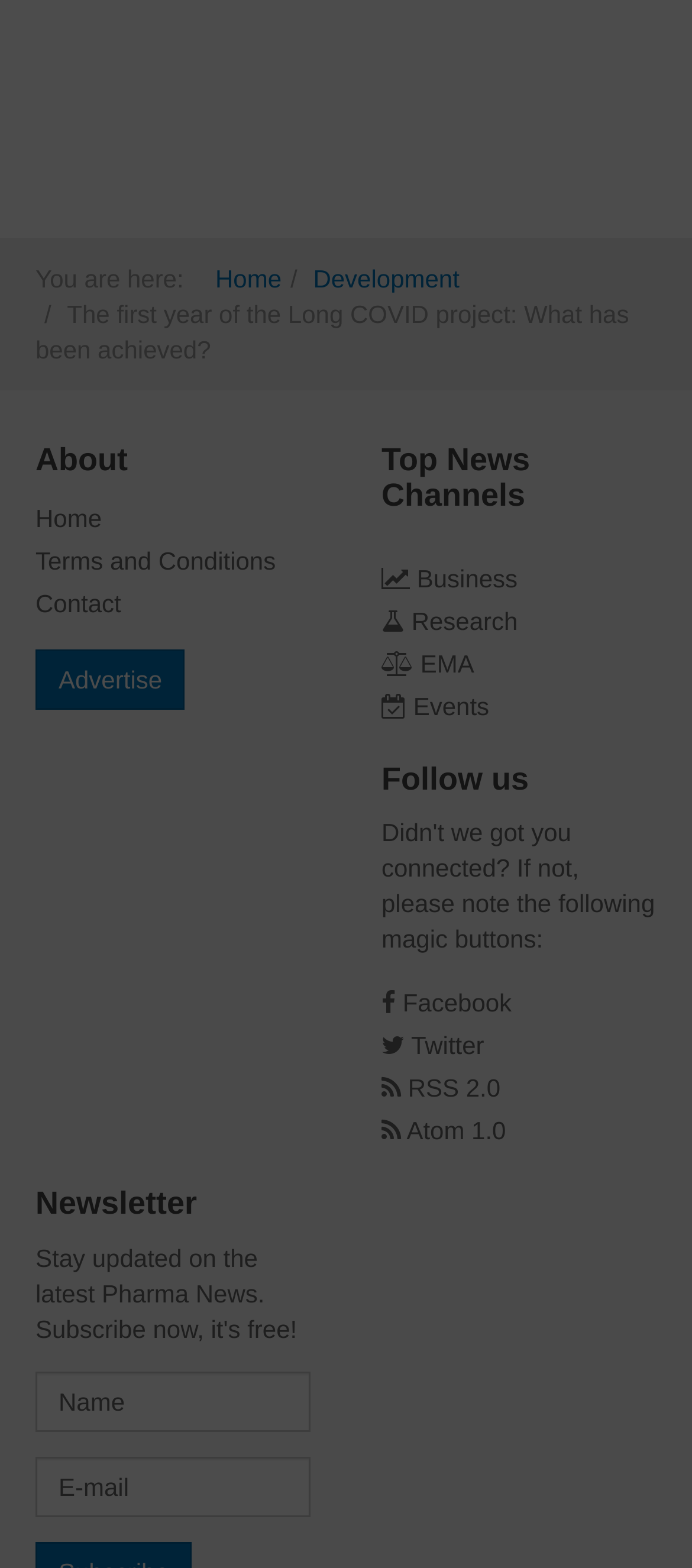Given the description of the UI element: "parent_node: Toggle navigation", predict the bounding box coordinates in the form of [left, top, right, bottom], with each value being a float between 0 and 1.

None